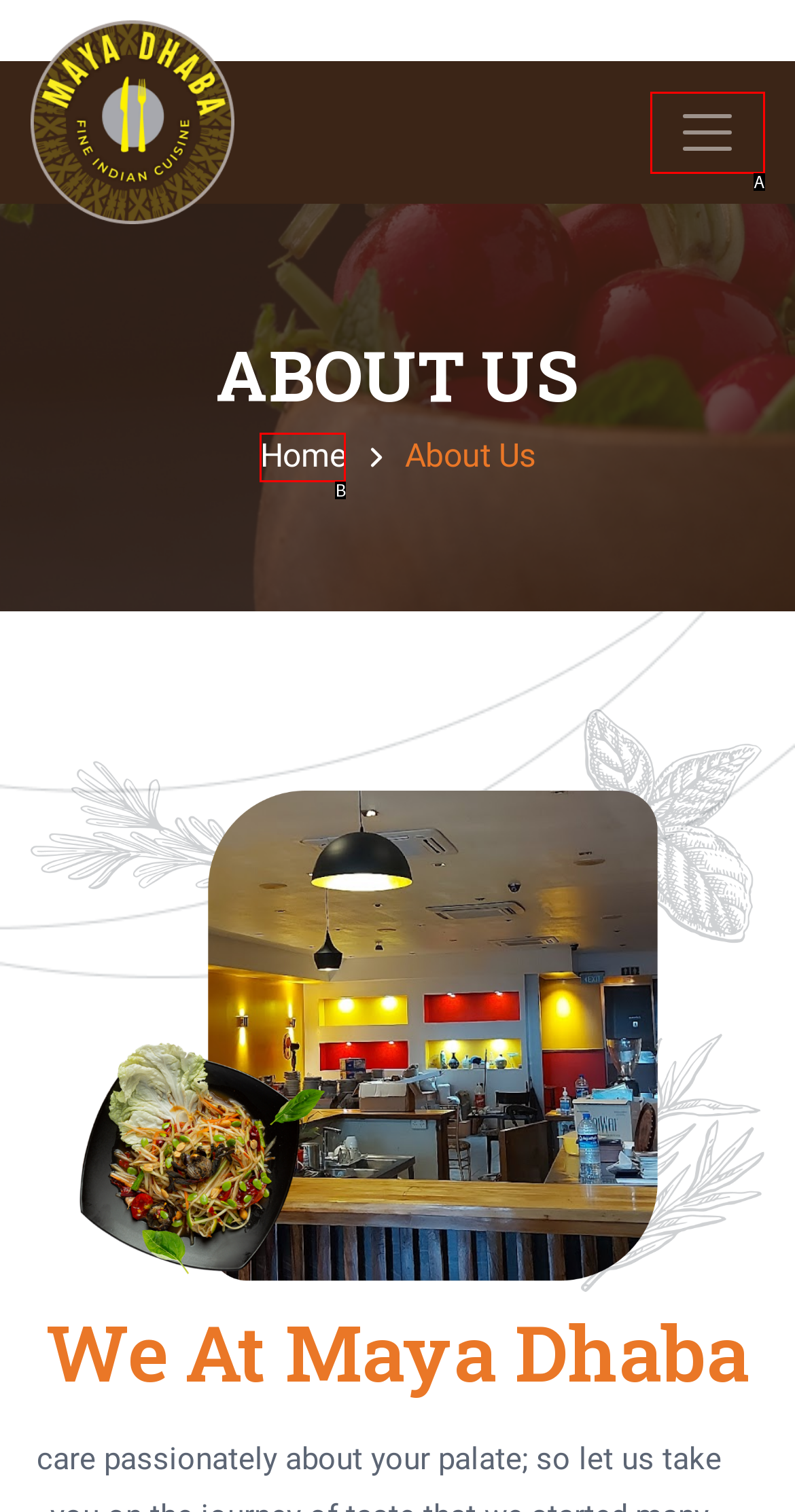Which option aligns with the description: title="Swimming Pool Ideas Rectangular Pool…"? Respond by selecting the correct letter.

None